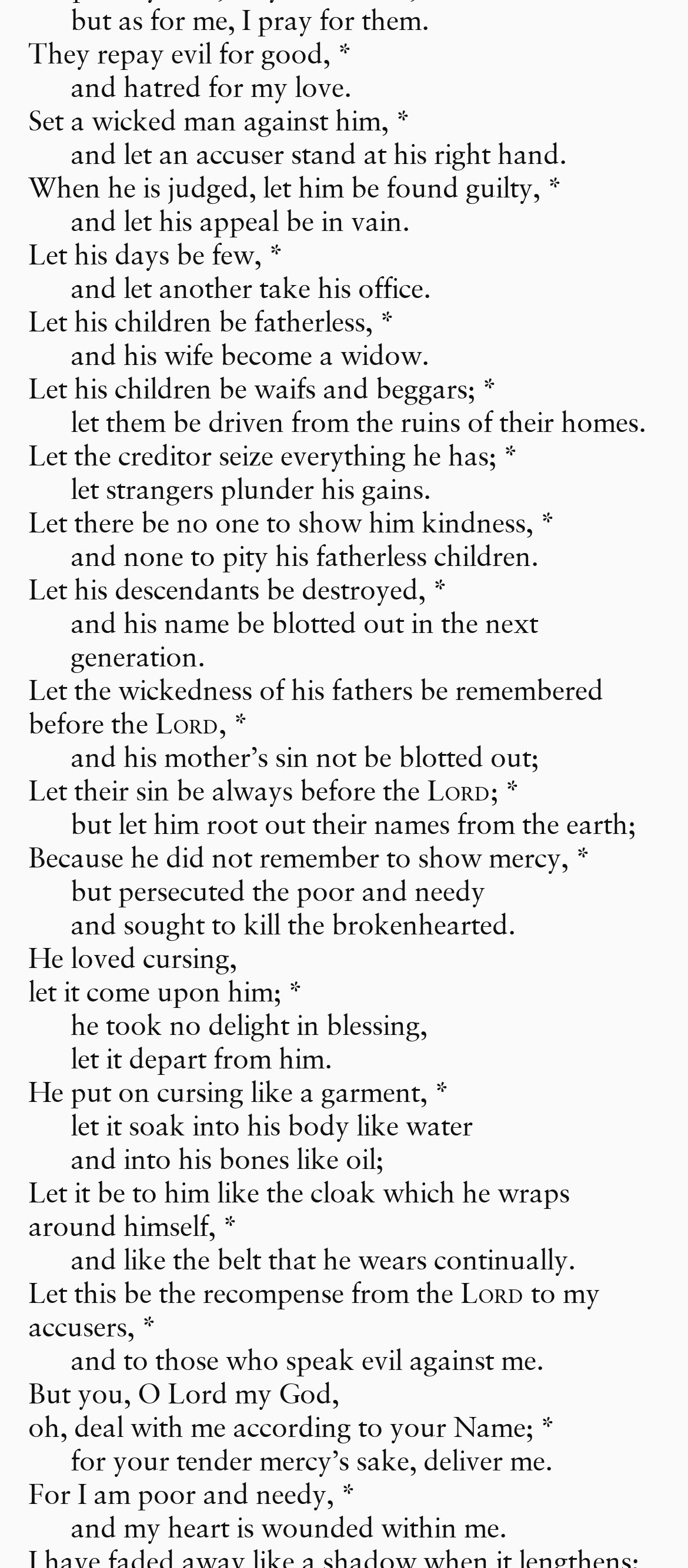Please identify the bounding box coordinates of the element I should click to complete this instruction: 'view the scripture'. The coordinates should be given as four float numbers between 0 and 1, like this: [left, top, right, bottom].

[0.041, 0.024, 0.513, 0.045]